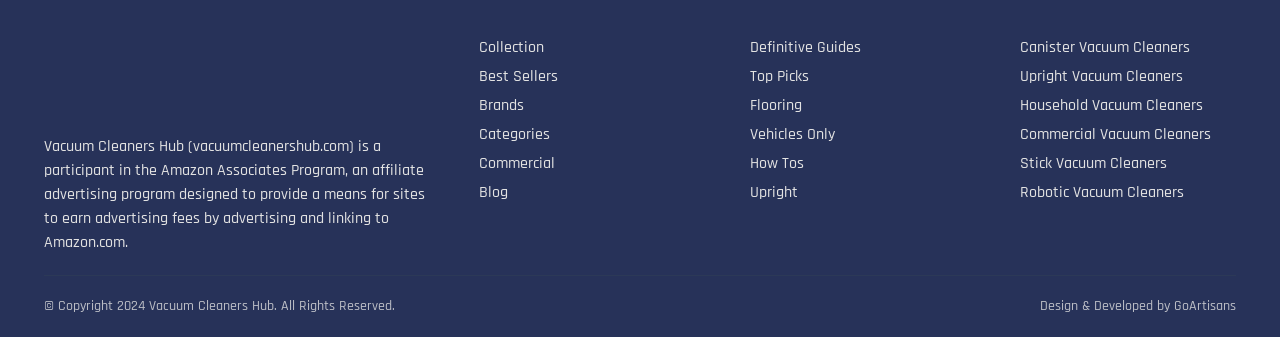Locate the bounding box coordinates of the item that should be clicked to fulfill the instruction: "Check the 'Definitive Guides'".

[0.586, 0.109, 0.672, 0.171]